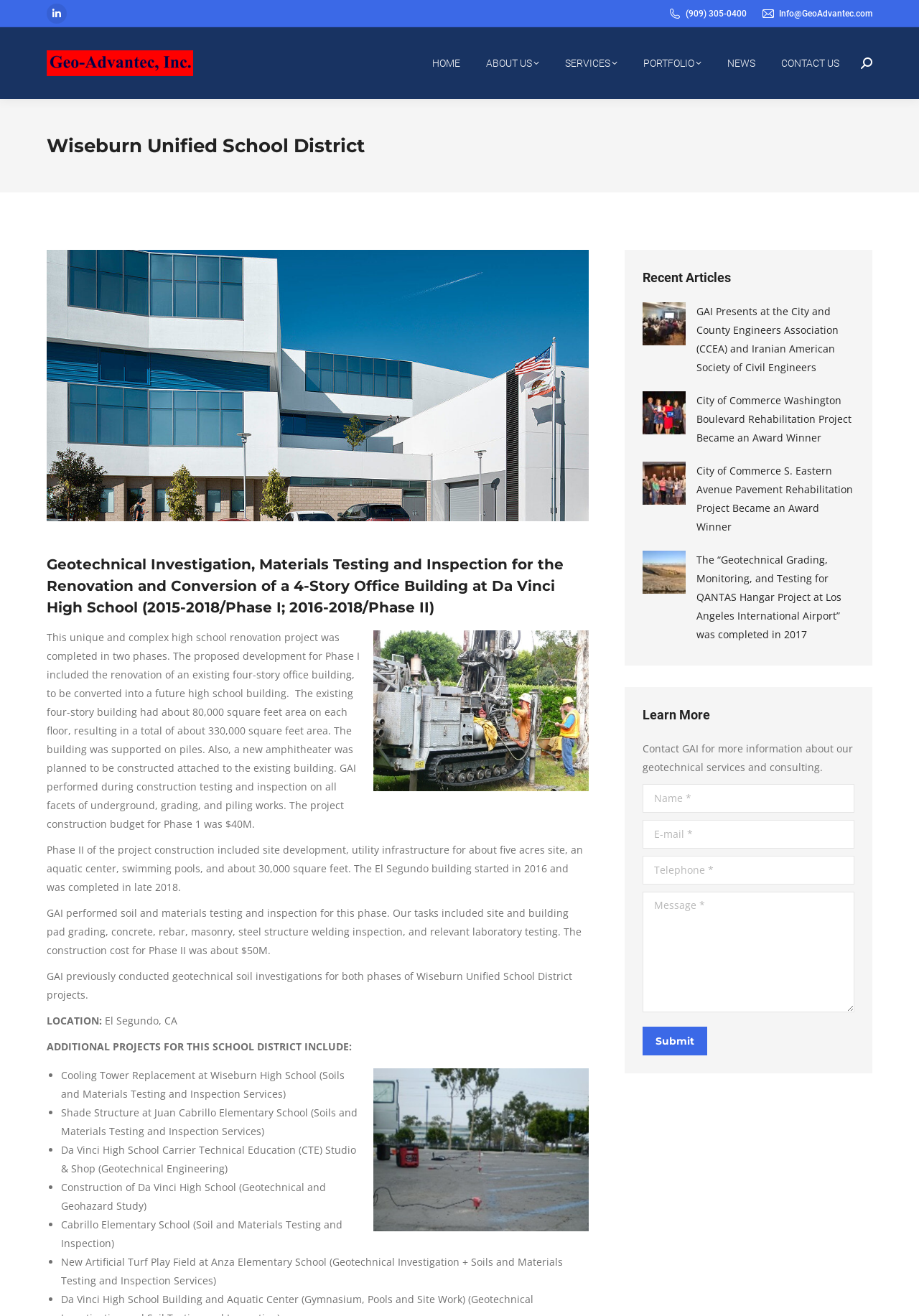What is the location of the Wiseburn Unified School District project?
Please use the visual content to give a single word or phrase answer.

El Segundo, CA